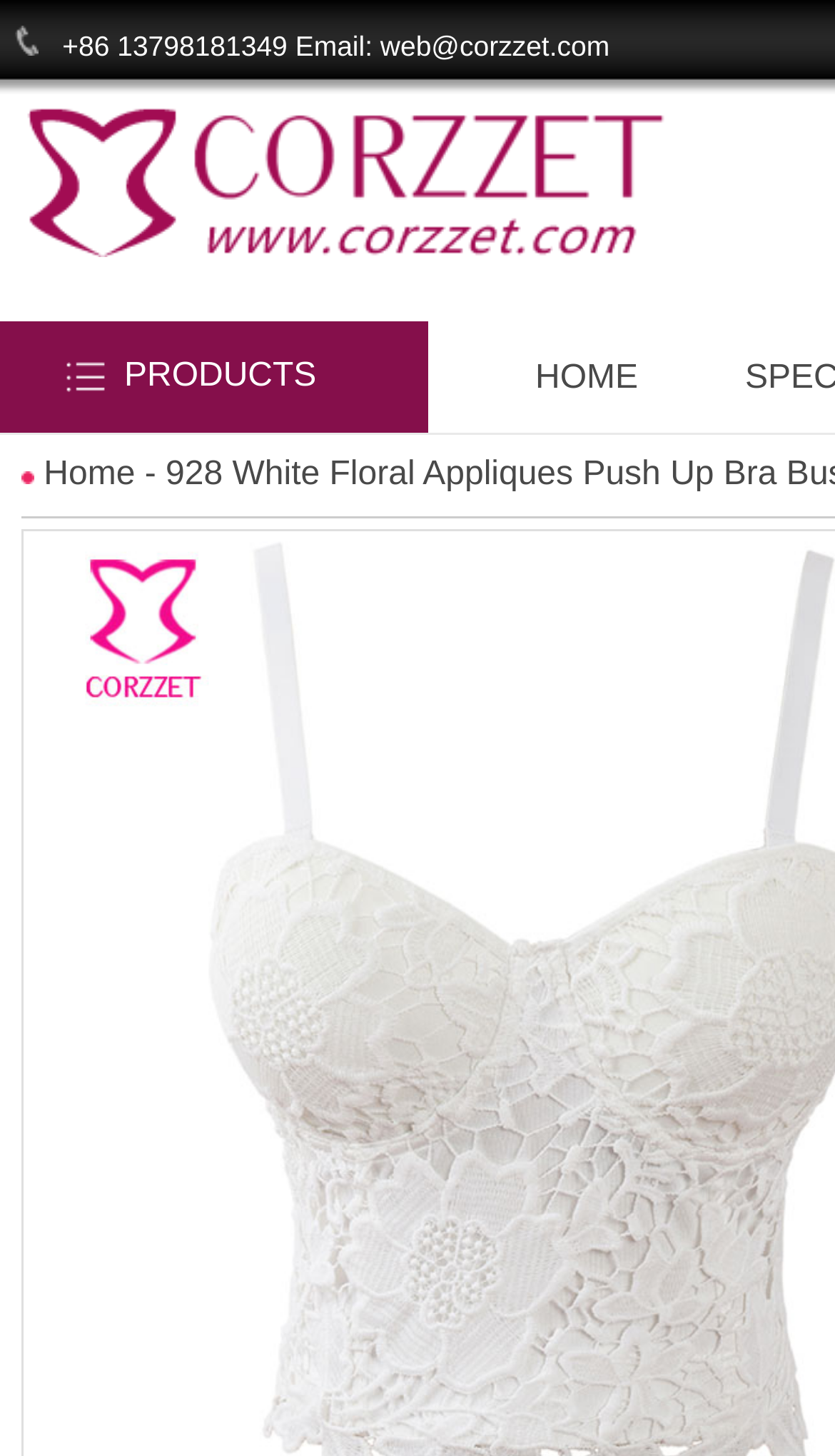What is the contact email of the company?
Please use the image to deliver a detailed and complete answer.

I found the contact information at the top of the webpage, which includes a phone number and an email address, 'web@corzzet.com'.